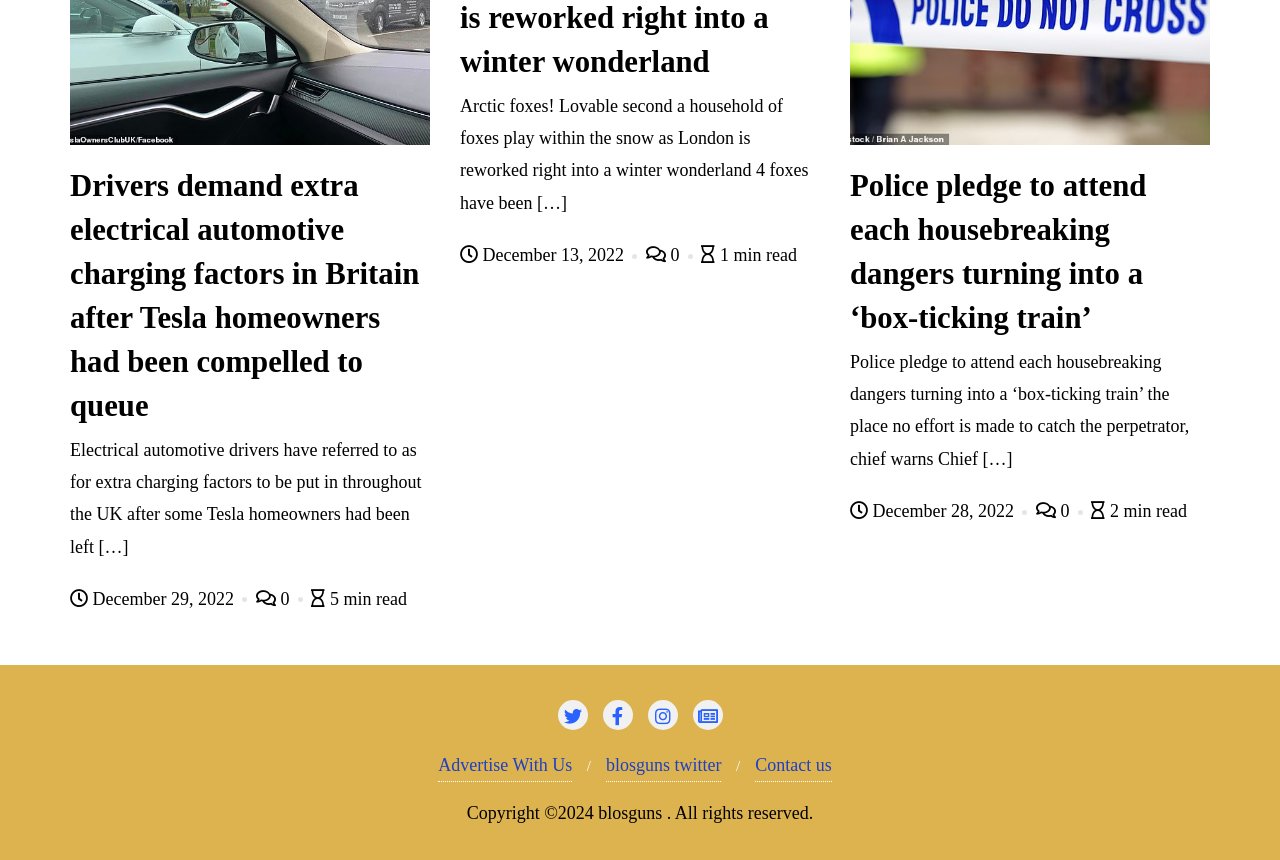Please give a succinct answer using a single word or phrase:
What is the warning given by the police chief?

Box-ticking train